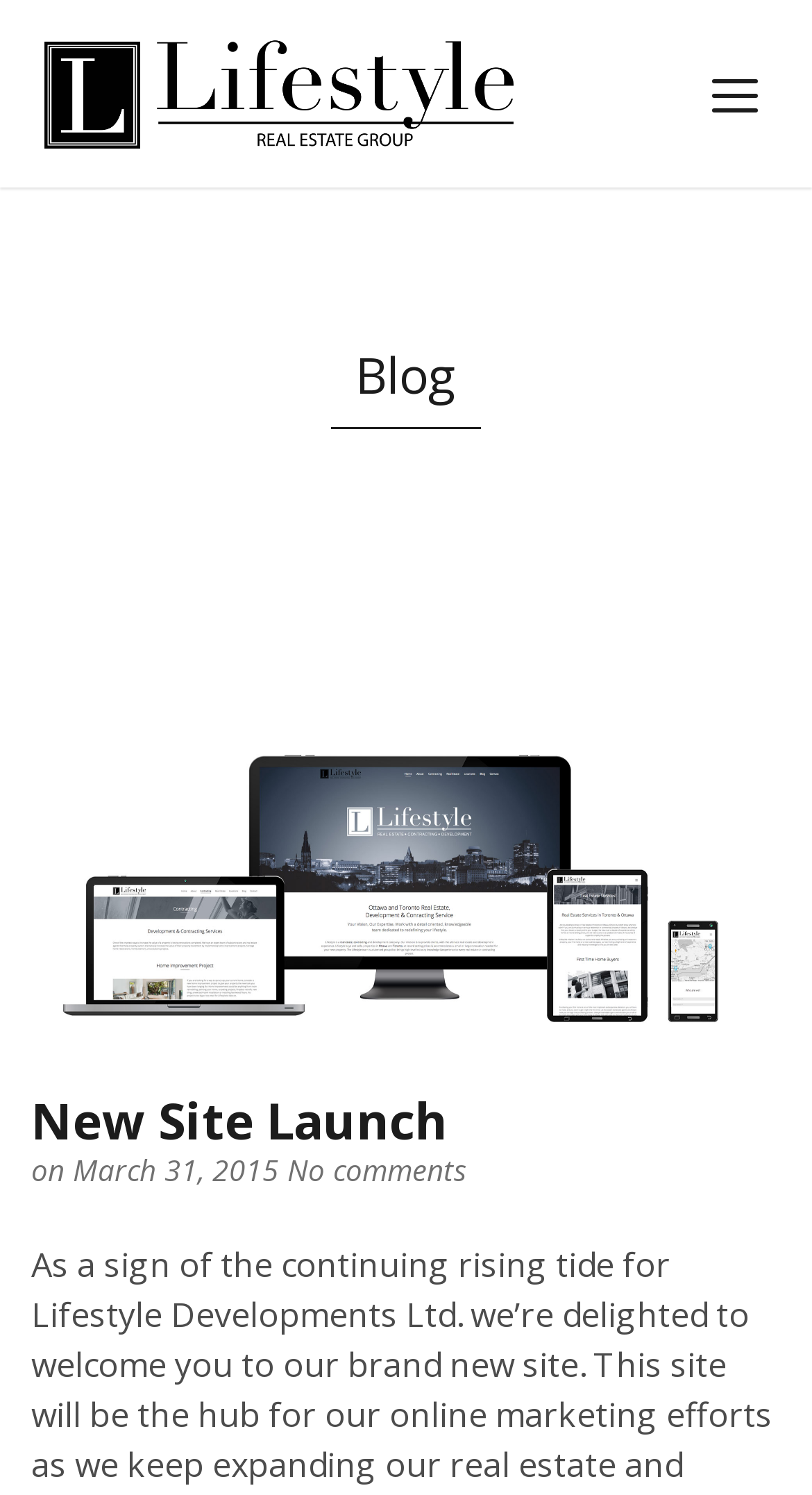What is the purpose of the button on the webpage?
Use the image to answer the question with a single word or phrase.

Unknown